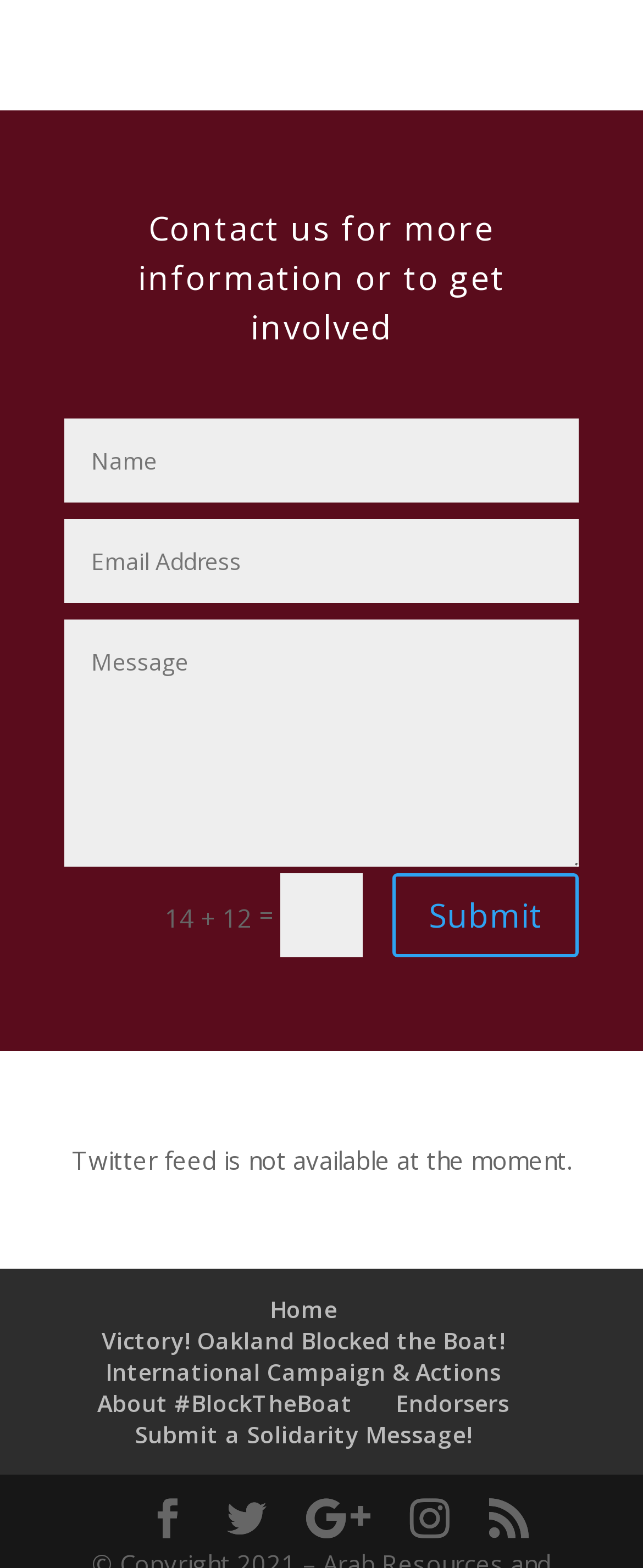Answer the question with a brief word or phrase:
How many links are available in the footer?

9